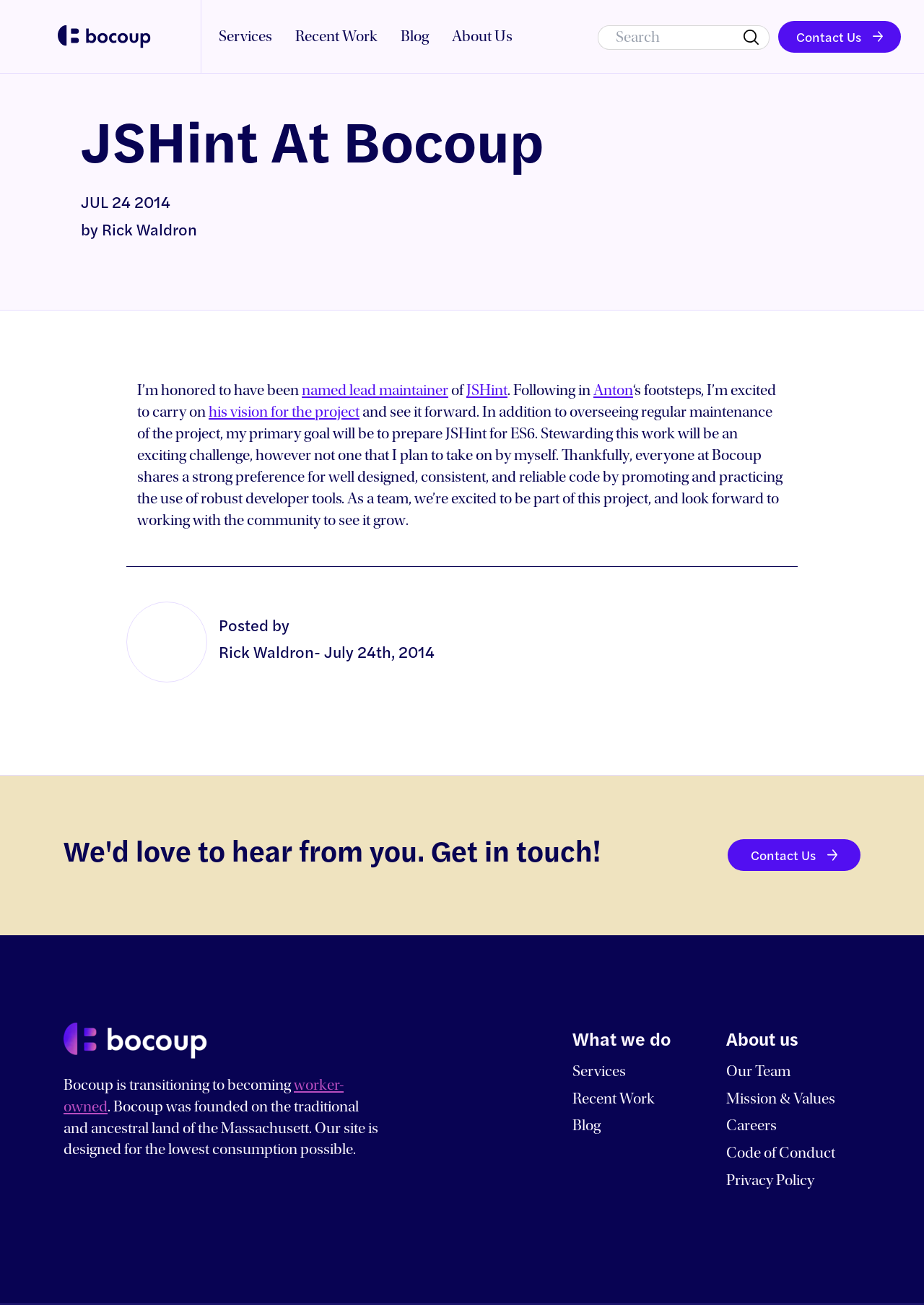Please find and report the bounding box coordinates of the element to click in order to perform the following action: "Search for something". The coordinates should be expressed as four float numbers between 0 and 1, in the format [left, top, right, bottom].

[0.647, 0.019, 0.805, 0.038]